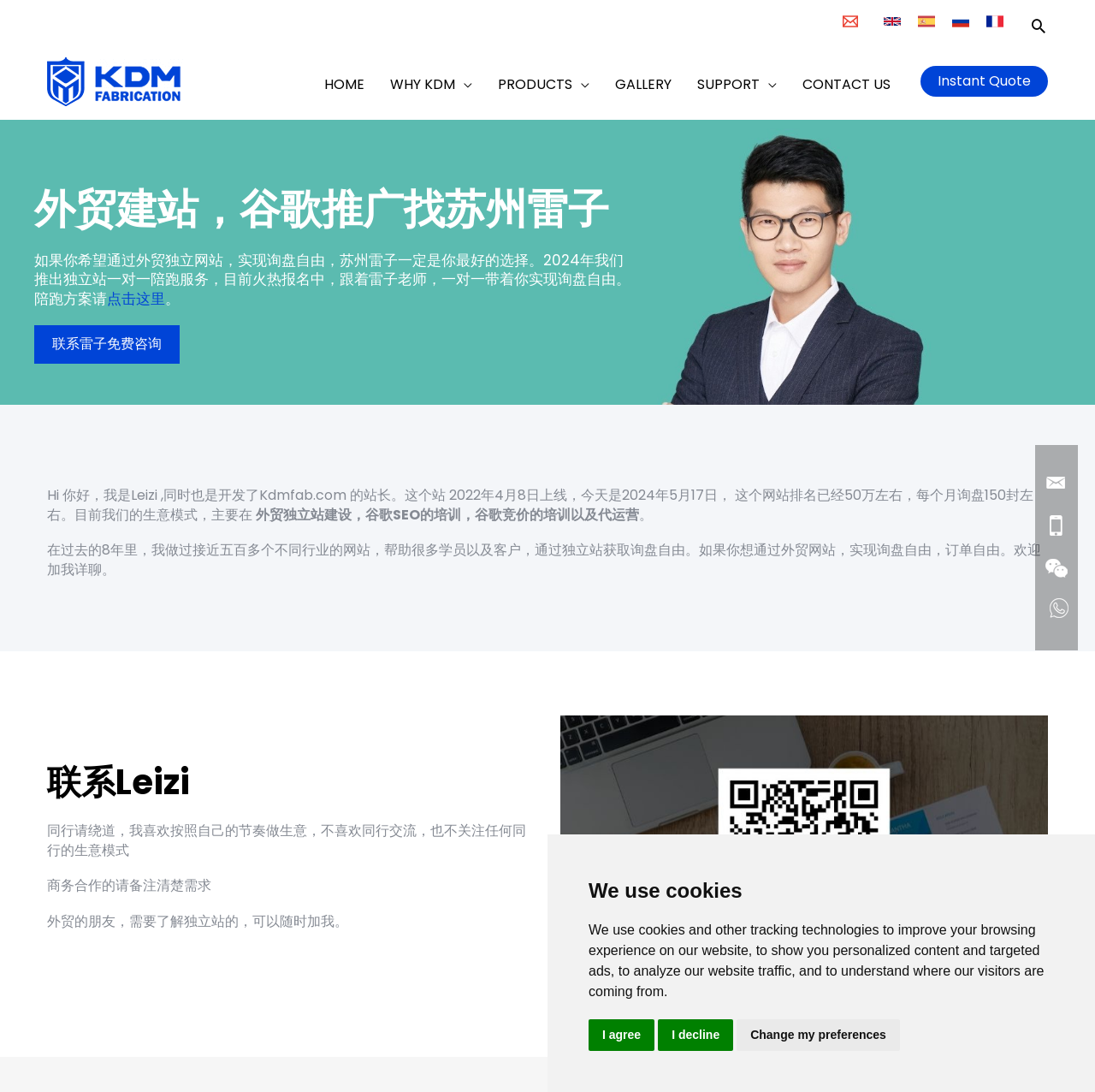Based on the description "I agree", find the bounding box of the specified UI element.

[0.538, 0.933, 0.598, 0.962]